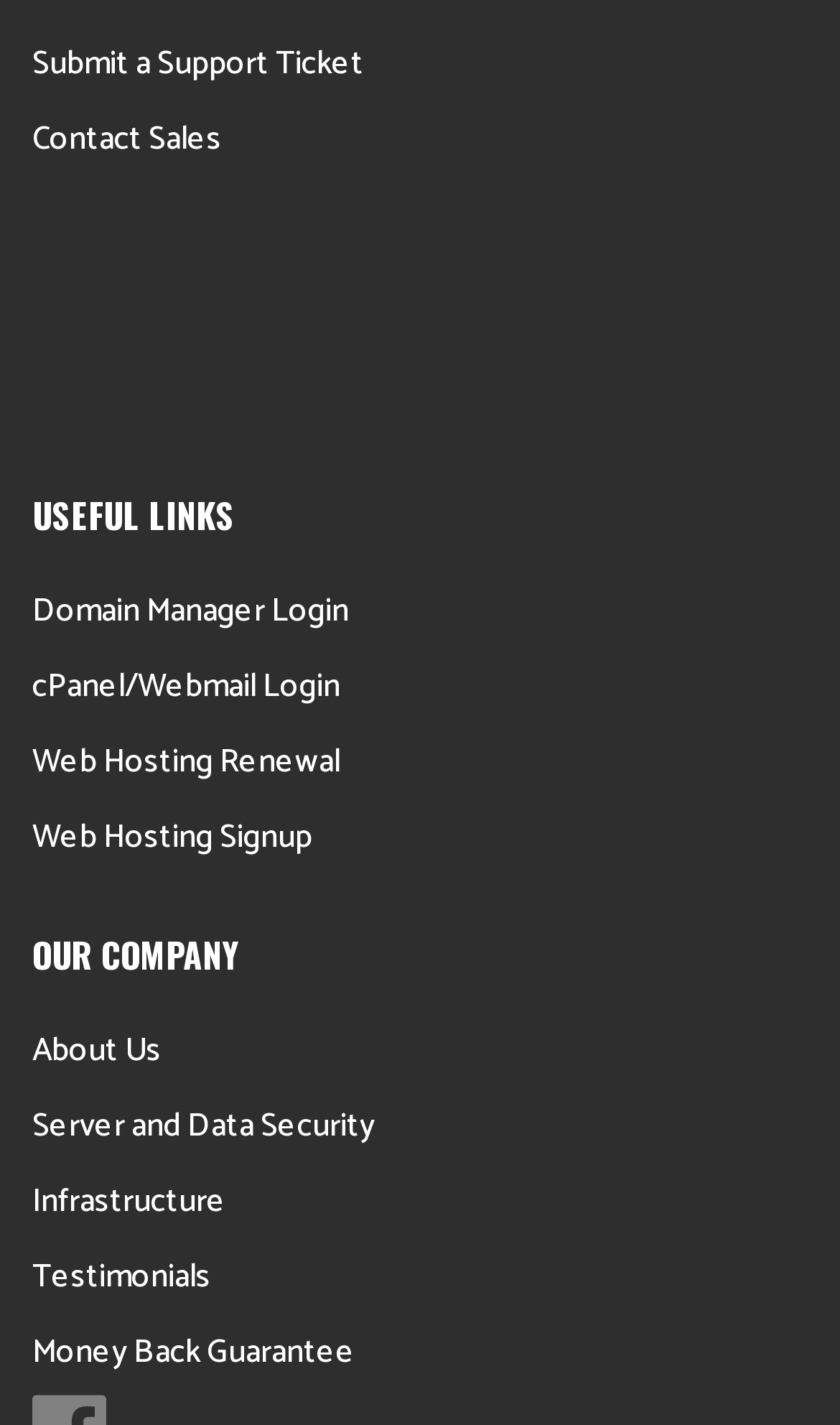How many headings are on the webpage?
Please use the visual content to give a single word or phrase answer.

2